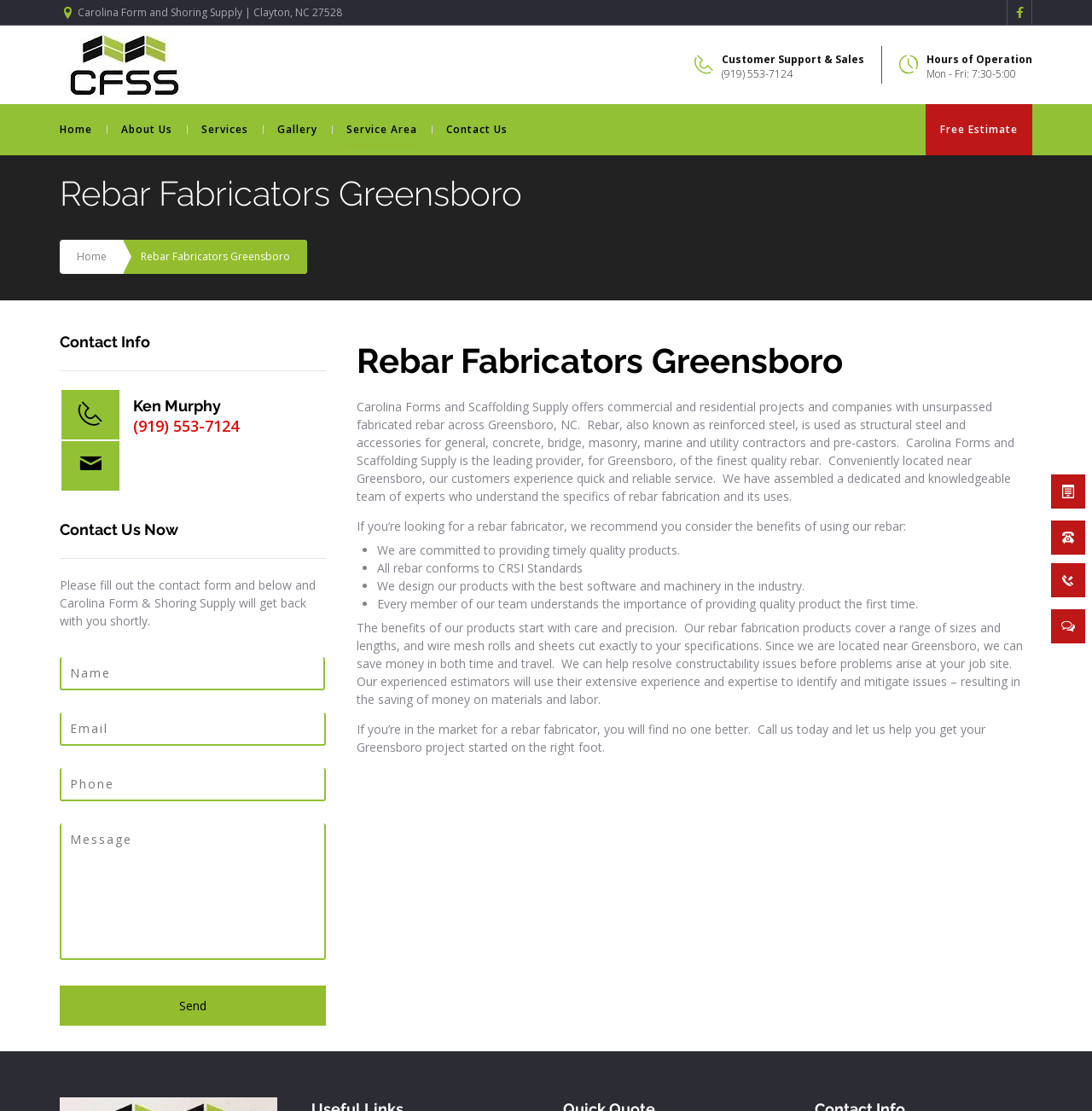Identify the bounding box coordinates for the UI element described as: "(919) 553-7124".

[0.122, 0.374, 0.219, 0.392]